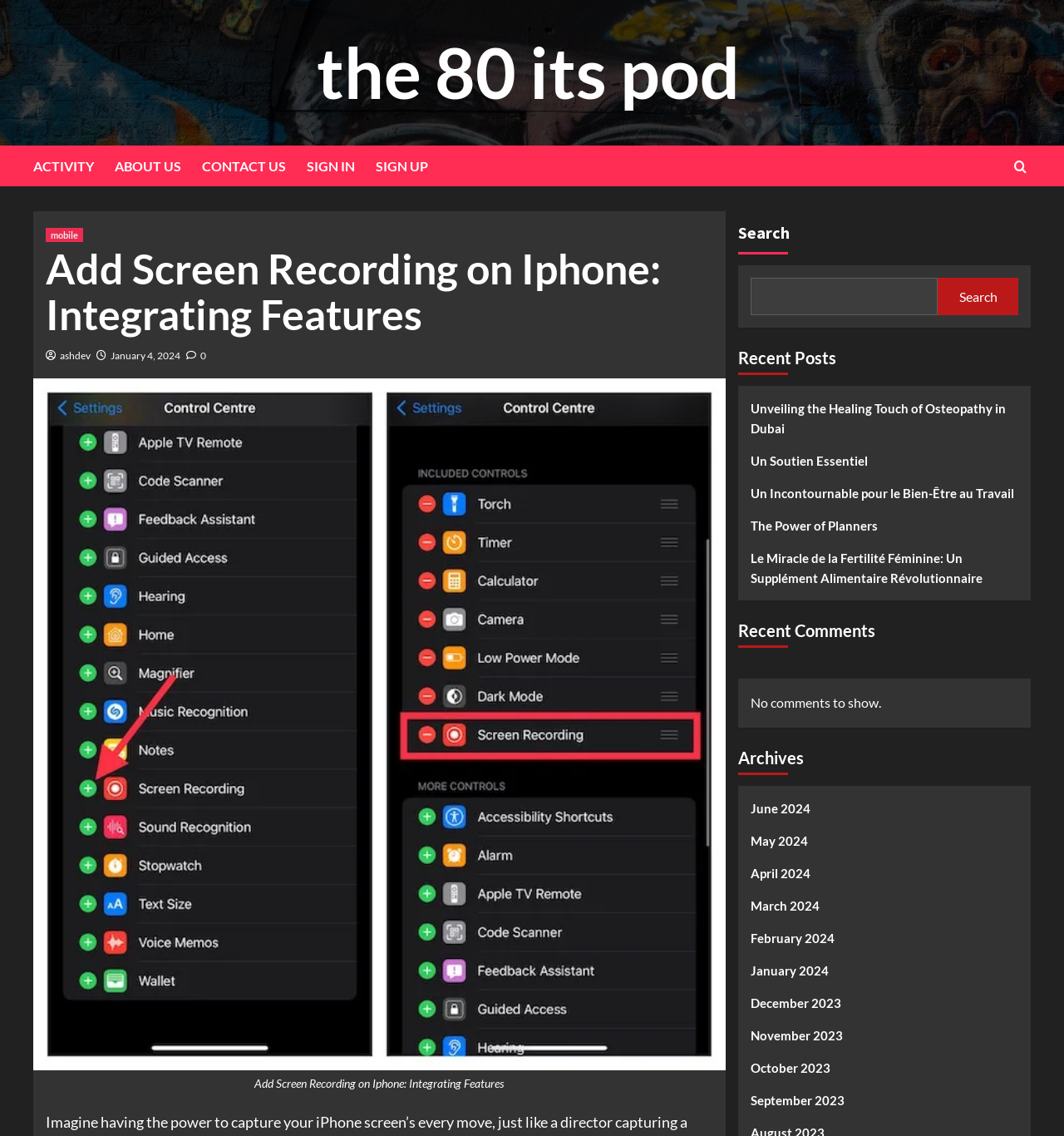How many recent comments are shown on the webpage?
Please respond to the question with a detailed and well-explained answer.

The text 'No comments to show.' is displayed under the heading 'Recent Comments', indicating that there are no recent comments shown on the webpage.